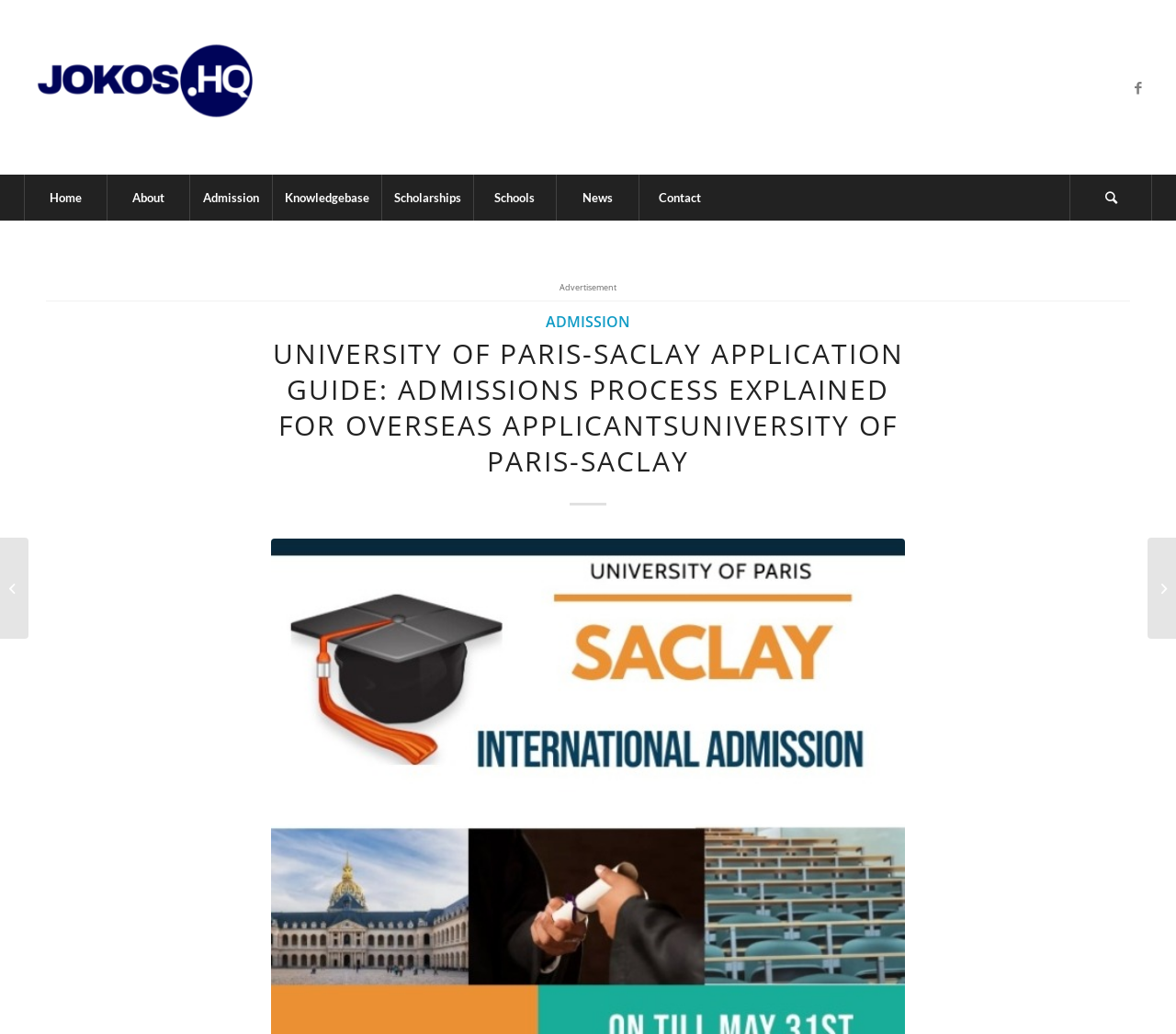Identify the bounding box coordinates for the UI element mentioned here: "About Us On The Web". Provide the coordinates as four float values between 0 and 1, i.e., [left, top, right, bottom].

None